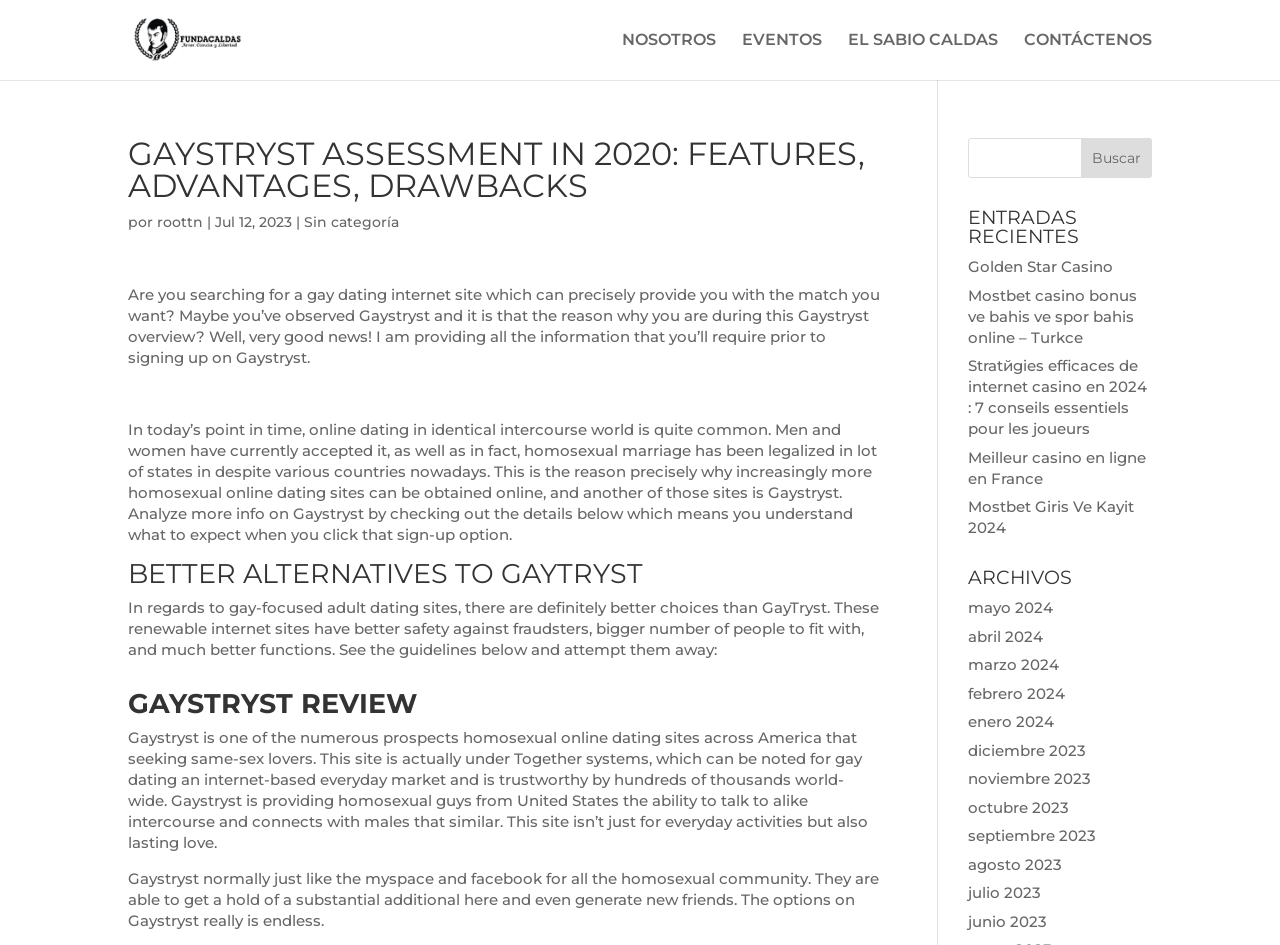Kindly determine the bounding box coordinates for the area that needs to be clicked to execute this instruction: "Search in the search bar".

[0.756, 0.146, 0.9, 0.188]